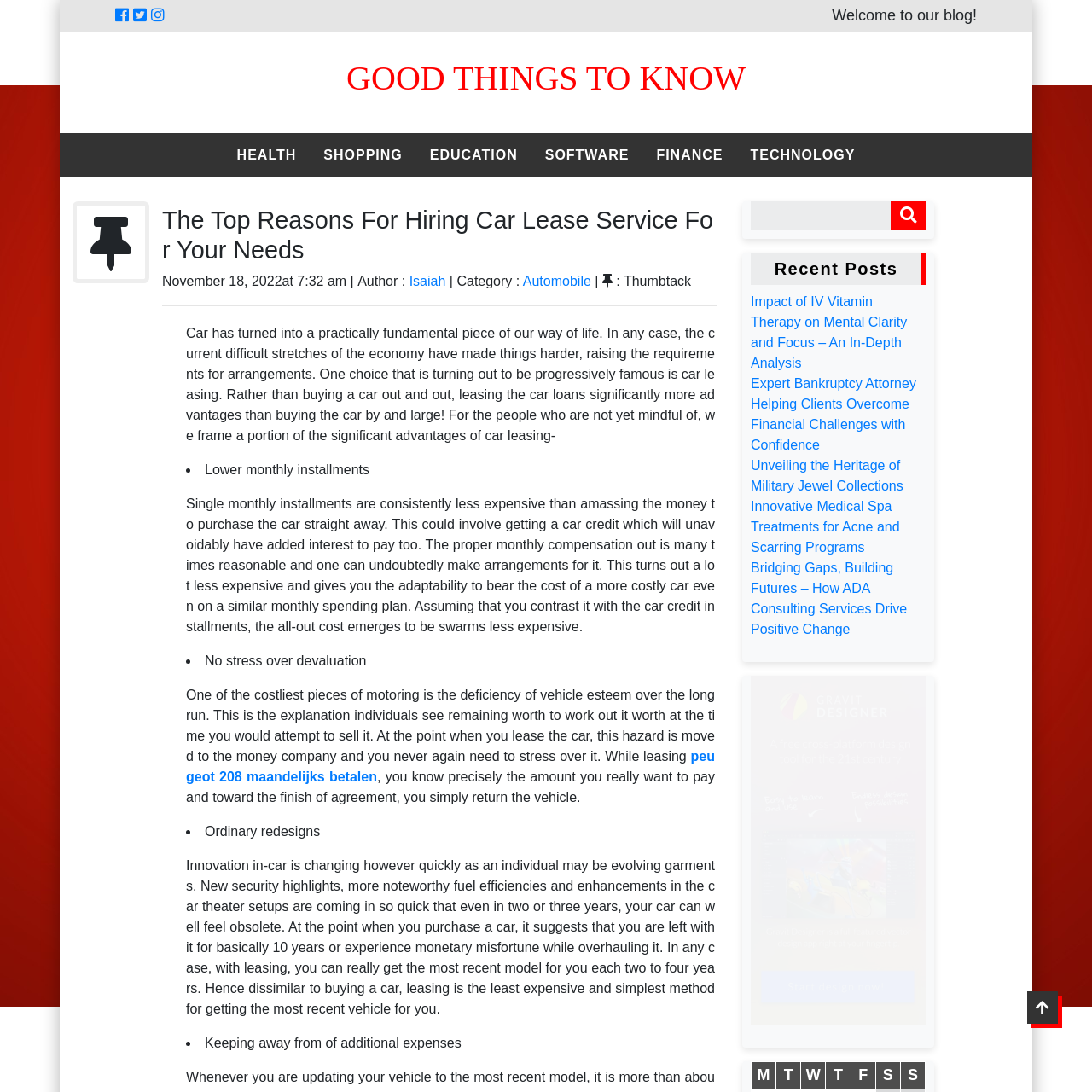Given the description "Education", provide the bounding box coordinates of the corresponding UI element.

[0.381, 0.122, 0.486, 0.162]